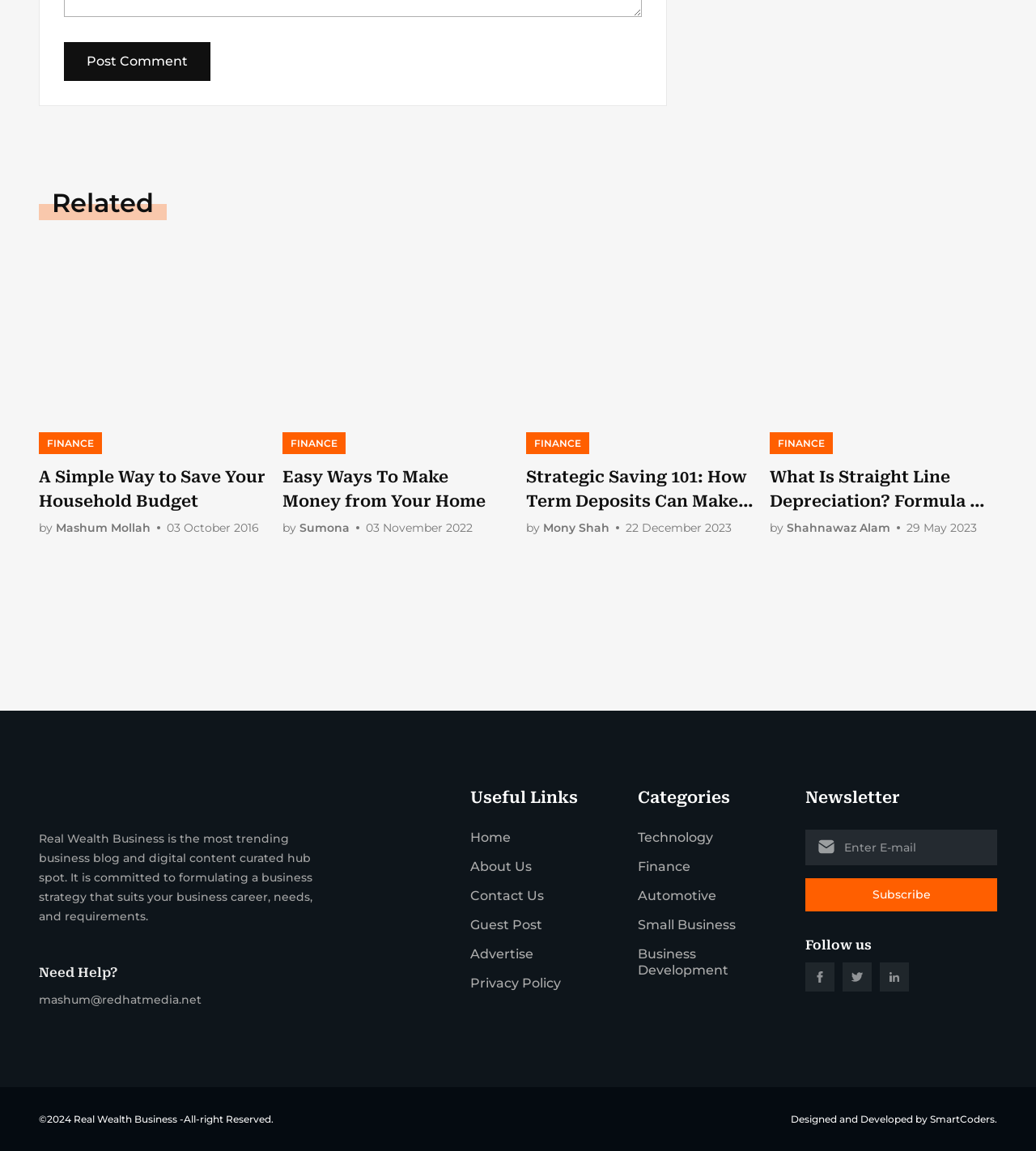Given the description "[A call from the cosmos]", provide the bounding box coordinates of the corresponding UI element.

None